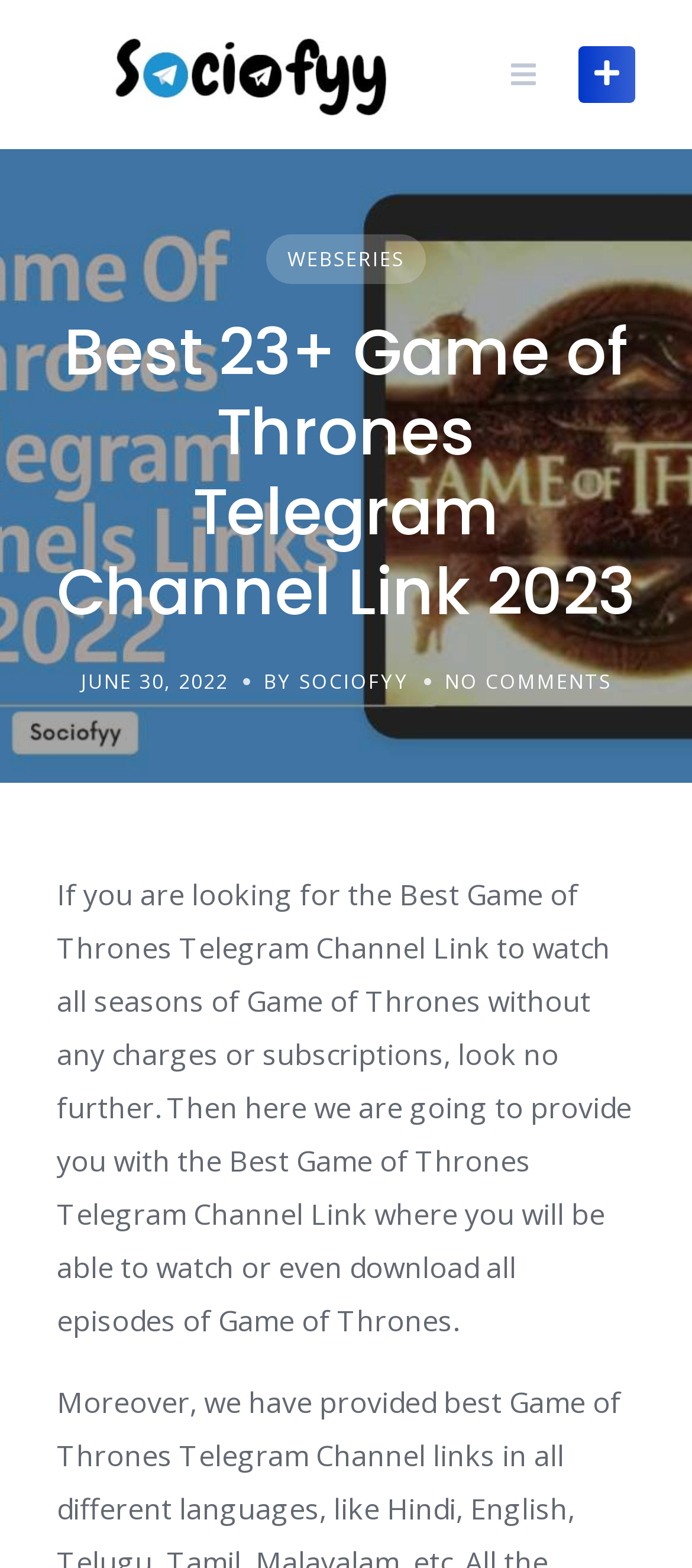Utilize the details in the image to give a detailed response to the question: How many seasons of Game of Thrones are available?

According to the text on the webpage, users can watch or download all episodes of Game of Thrones, implying that all seasons are available.